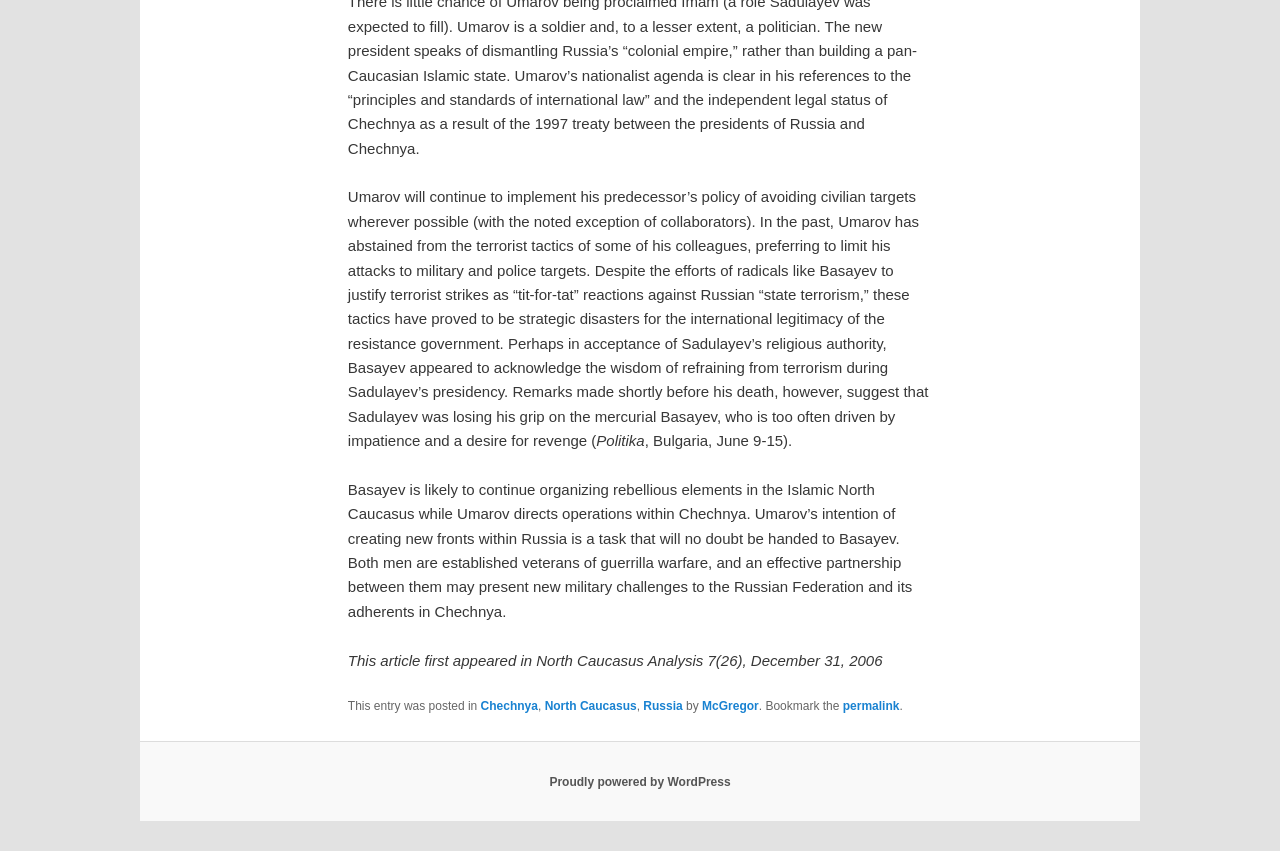Please find the bounding box for the following UI element description. Provide the coordinates in (top-left x, top-left y, bottom-right x, bottom-right y) format, with values between 0 and 1: North Caucasus

[0.425, 0.822, 0.497, 0.838]